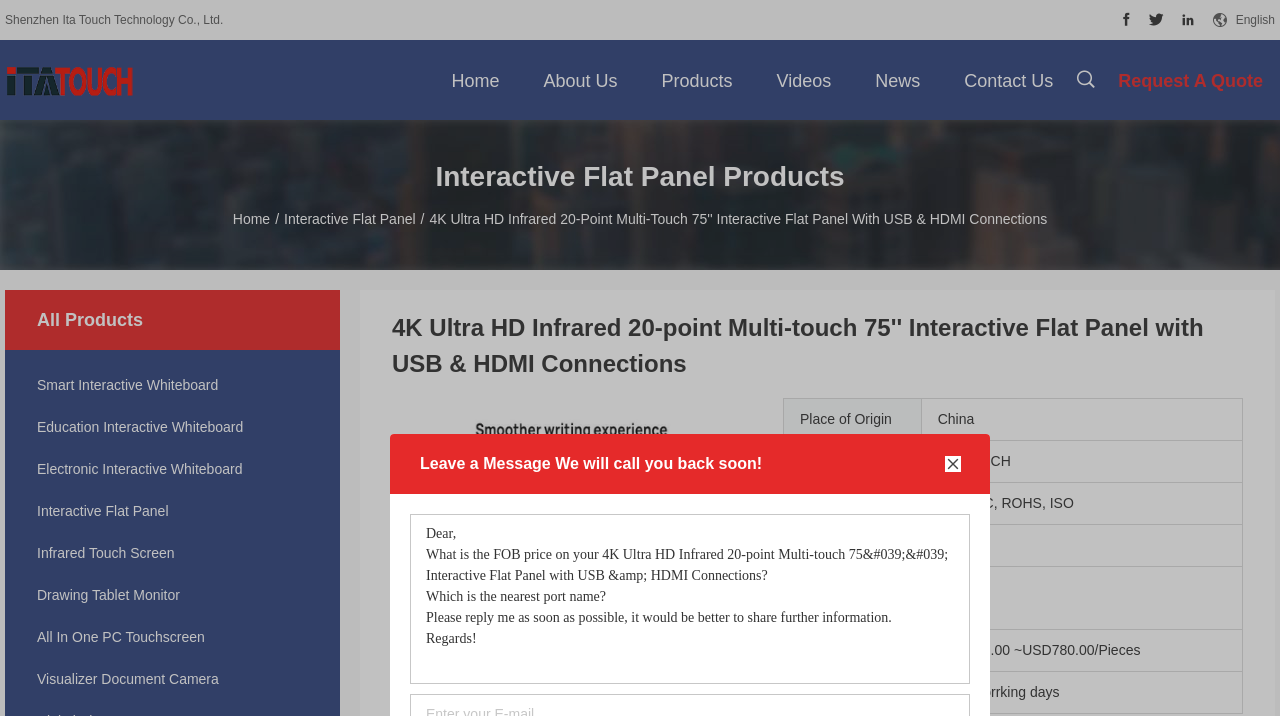Please identify the bounding box coordinates of where to click in order to follow the instruction: "Click the 'Smart Interactive Whiteboard' link".

[0.004, 0.525, 0.266, 0.55]